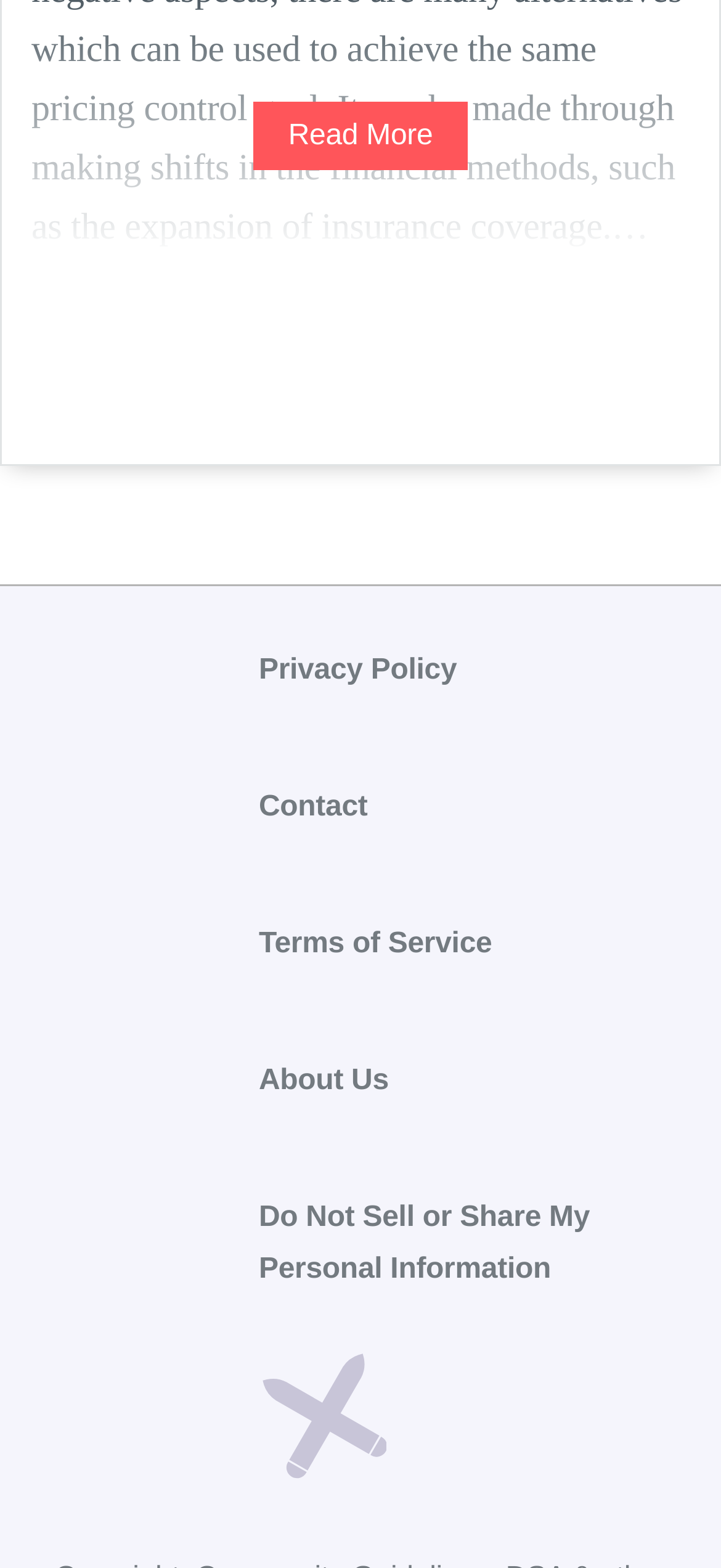What is the type of the 'Anti Essays Logo' element?
Use the information from the screenshot to give a comprehensive response to the question.

The 'Anti Essays Logo' element is an image, which is a child element of the 'Anti Essays Logo' link, with a bounding box coordinate of [0.359, 0.862, 0.536, 0.944].